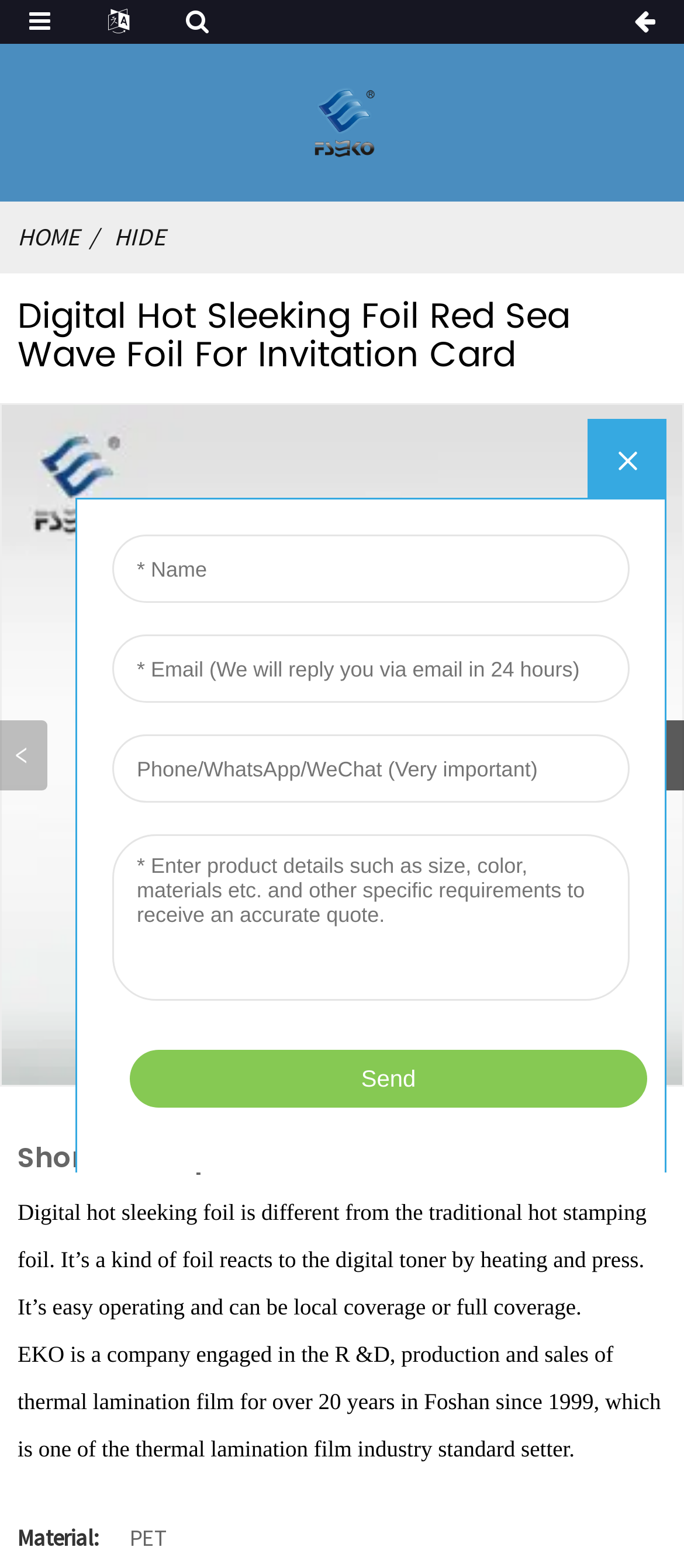Extract the top-level heading from the webpage and provide its text.

Digital Hot Sleeking Foil Red Sea Wave Foil For Invitation Card